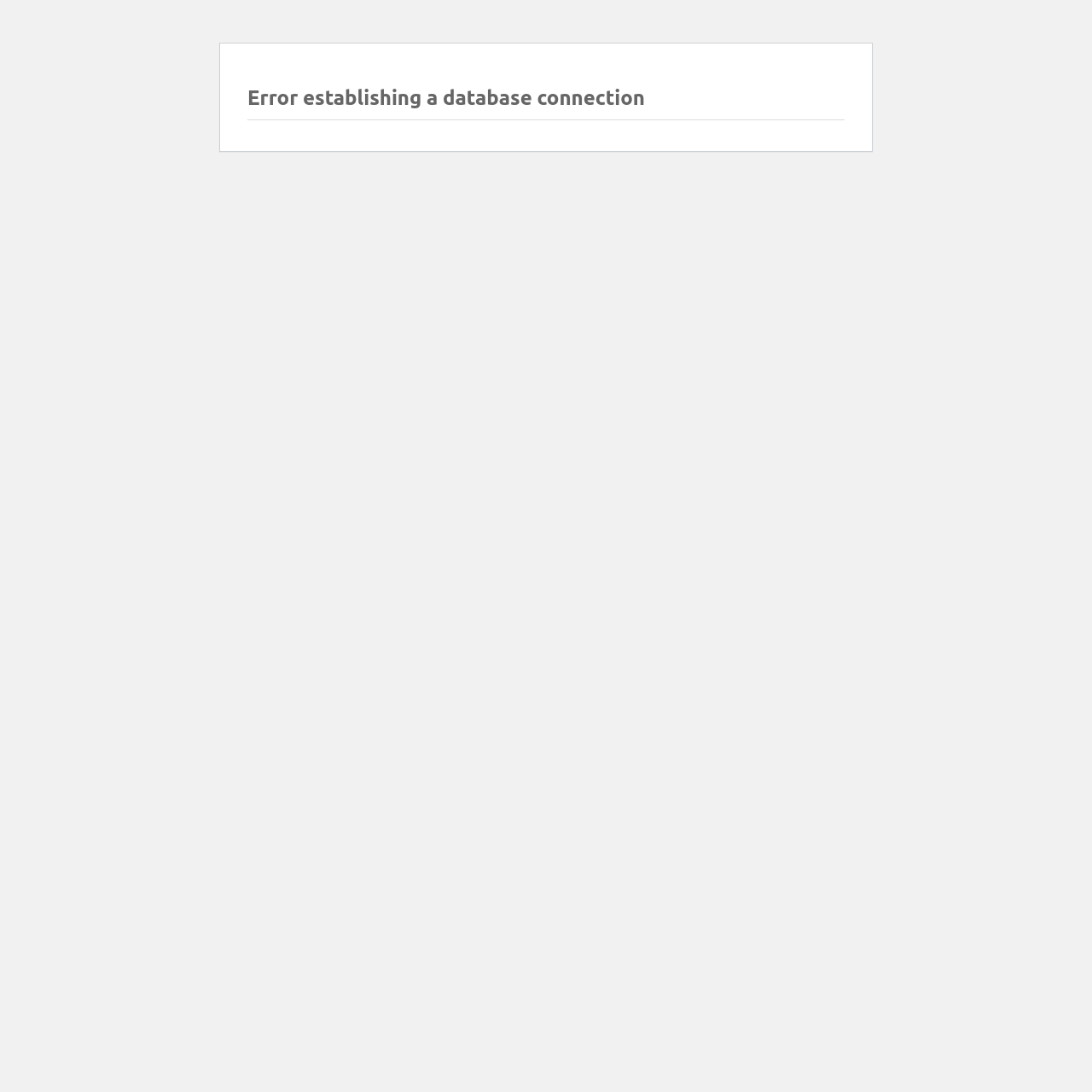Extract the main title from the webpage and generate its text.

Error establishing a database connection